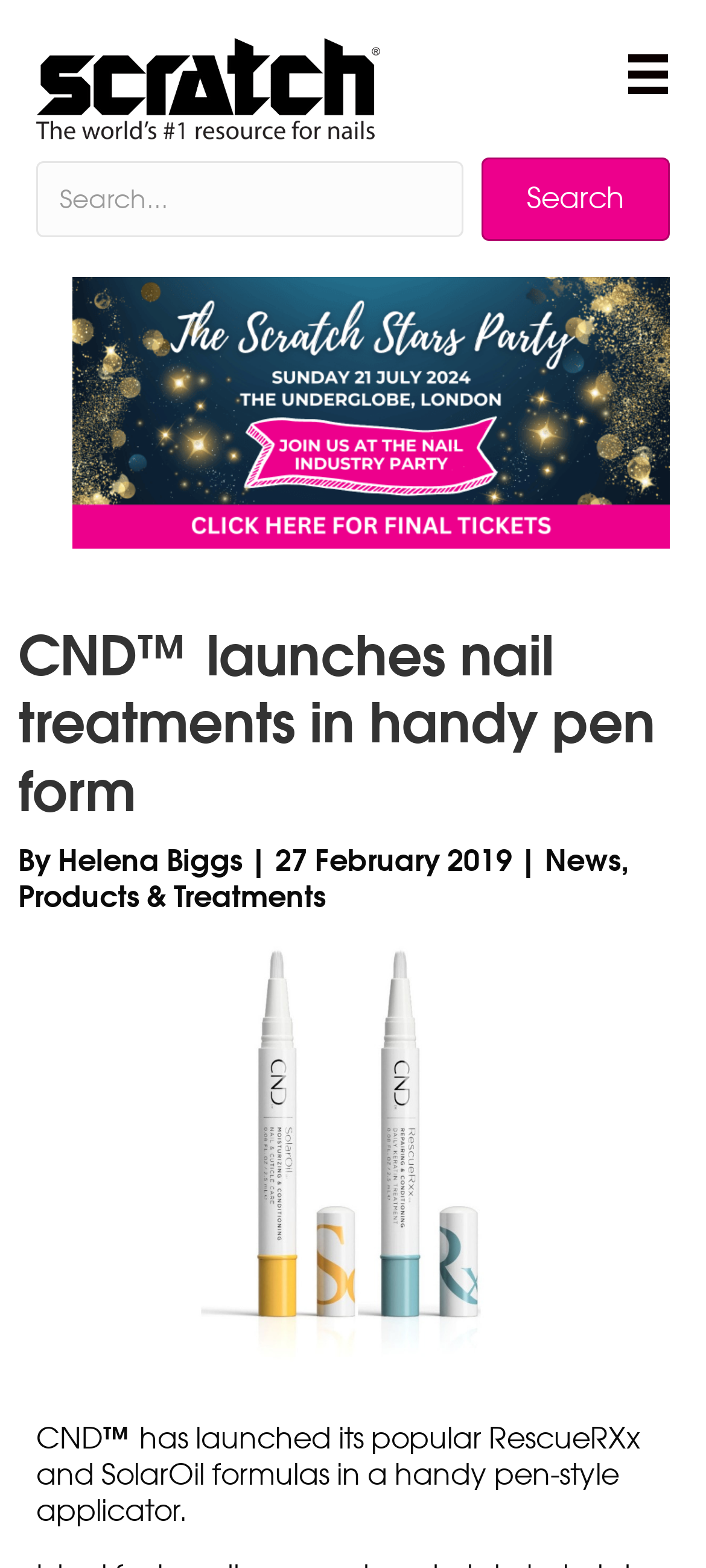Predict the bounding box coordinates of the UI element that matches this description: "Search". The coordinates should be in the format [left, top, right, bottom] with each value between 0 and 1.

[0.682, 0.101, 0.949, 0.153]